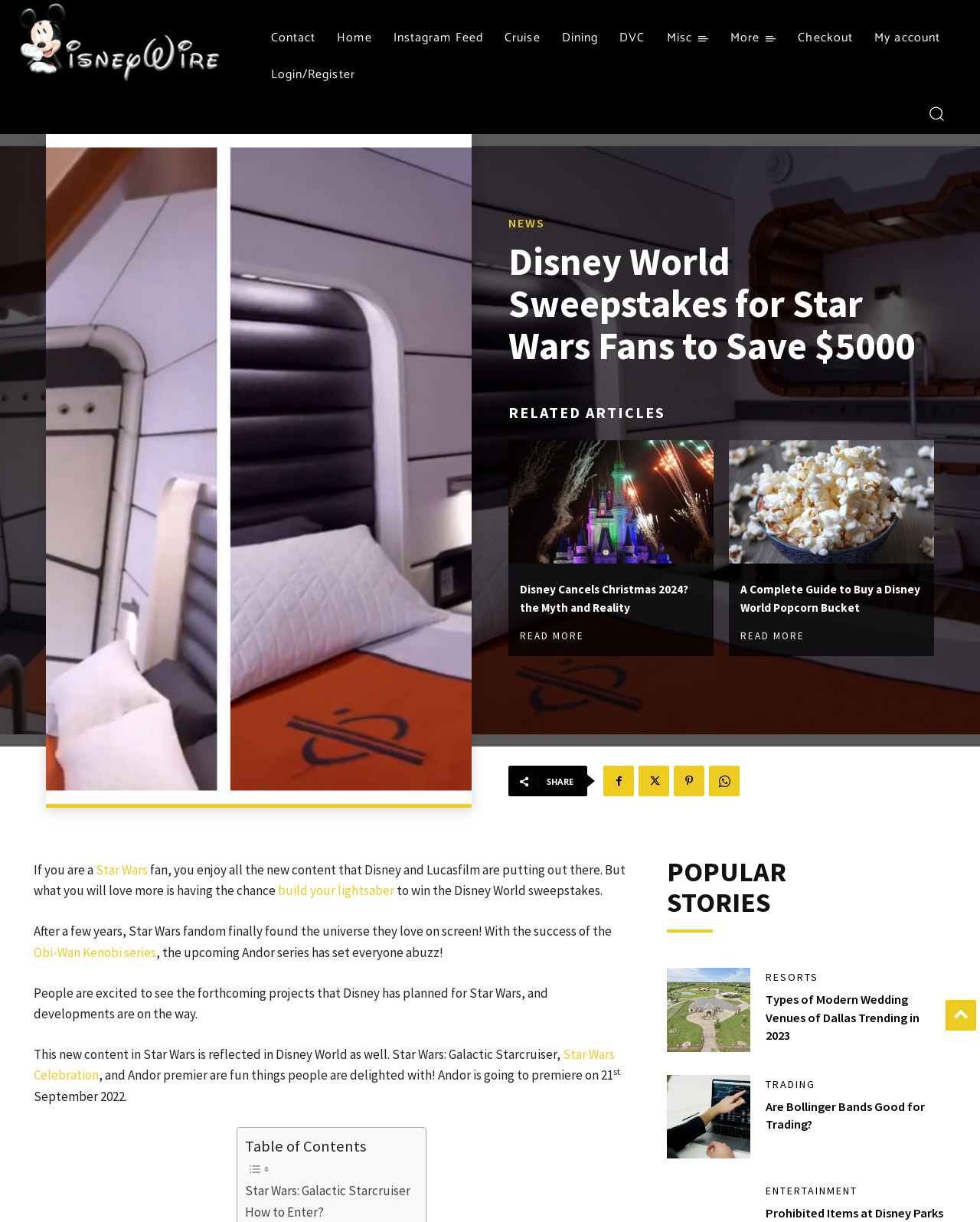Please provide a short answer using a single word or phrase for the question:
How many social media links are there below the 'SHARE' text?

4